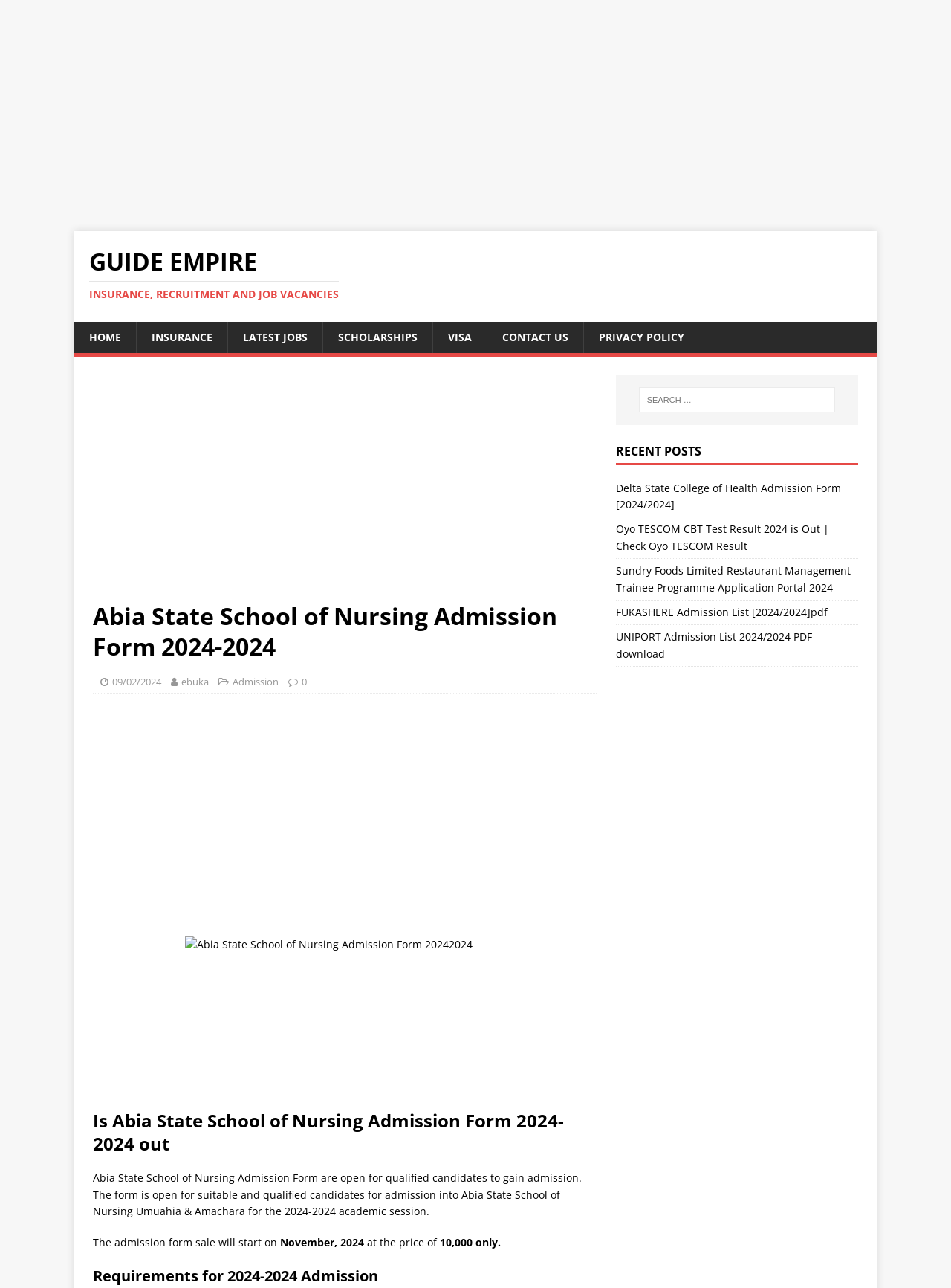Specify the bounding box coordinates of the element's area that should be clicked to execute the given instruction: "Search for something in the search box". The coordinates should be four float numbers between 0 and 1, i.e., [left, top, right, bottom].

[0.672, 0.301, 0.878, 0.321]